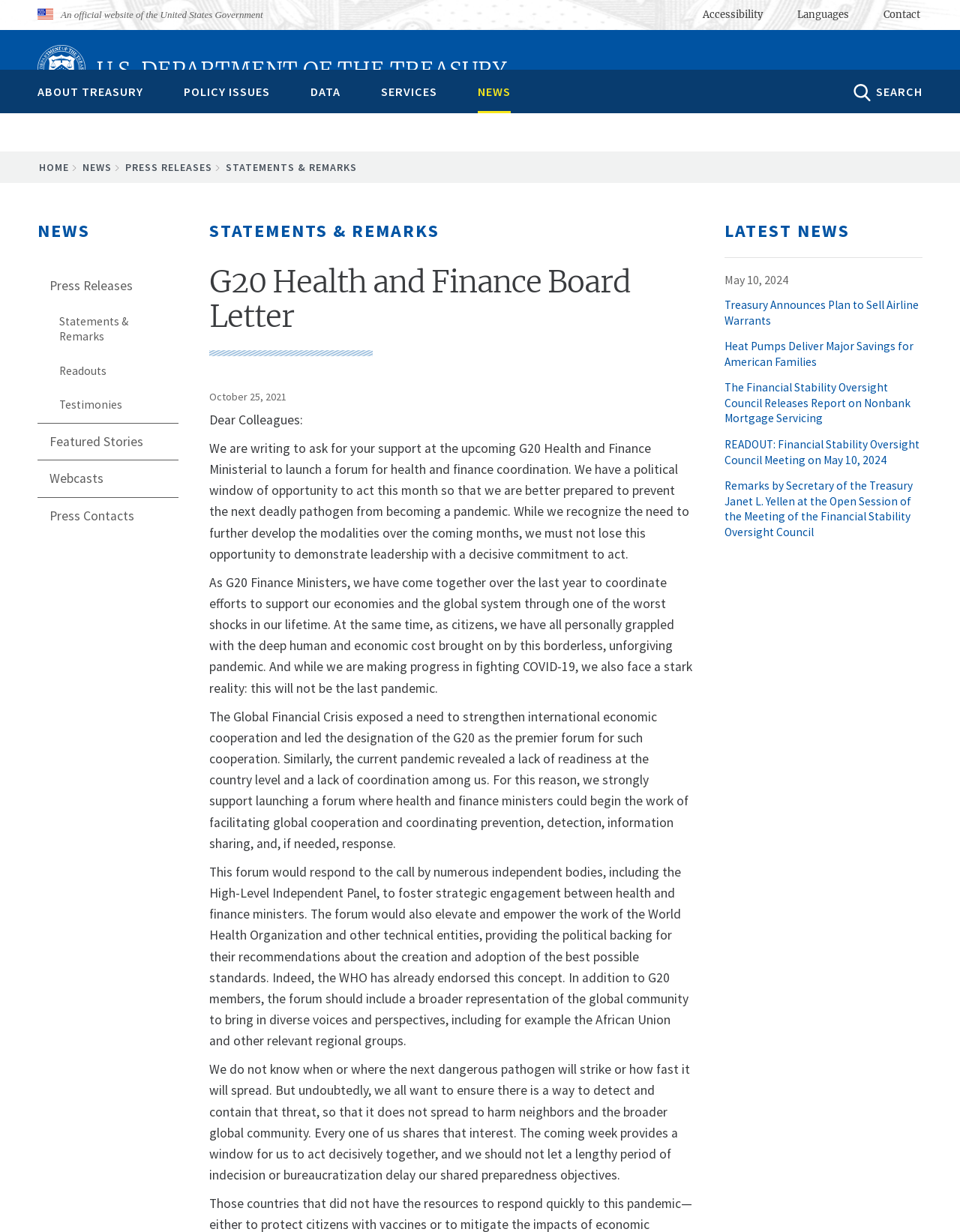Specify the bounding box coordinates of the region I need to click to perform the following instruction: "Click the 'STATEMENTS & REMARKS' link". The coordinates must be four float numbers in the range of 0 to 1, i.e., [left, top, right, bottom].

[0.235, 0.13, 0.372, 0.141]